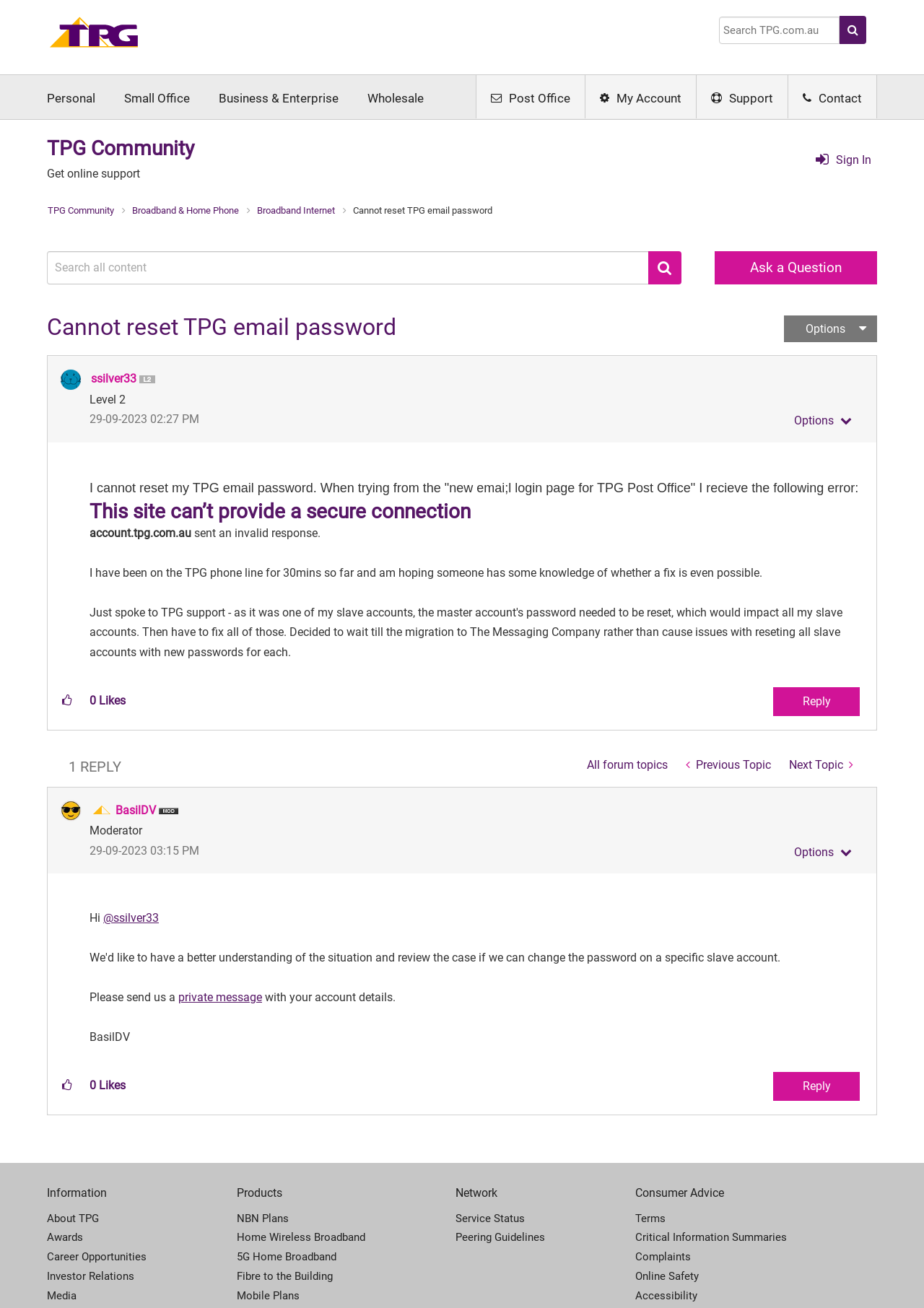How many replies are there to the post?
Based on the visual information, provide a detailed and comprehensive answer.

I found the answer by looking at the static text element with the text '1 REPLY' which is located below the post content, indicating the number of replies to the post.